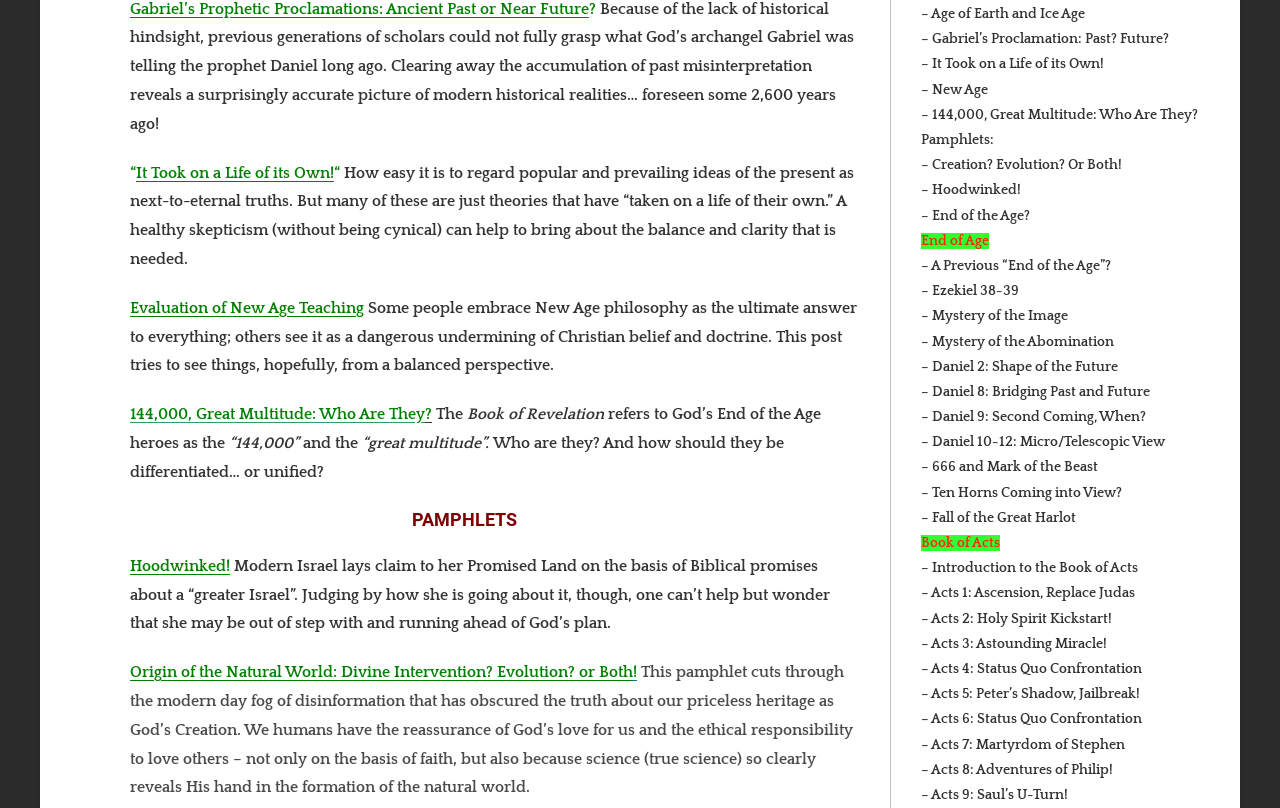Respond to the question below with a concise word or phrase:
What is the topic of the link 'Evaluation of New Age Teaching'?

New Age philosophy